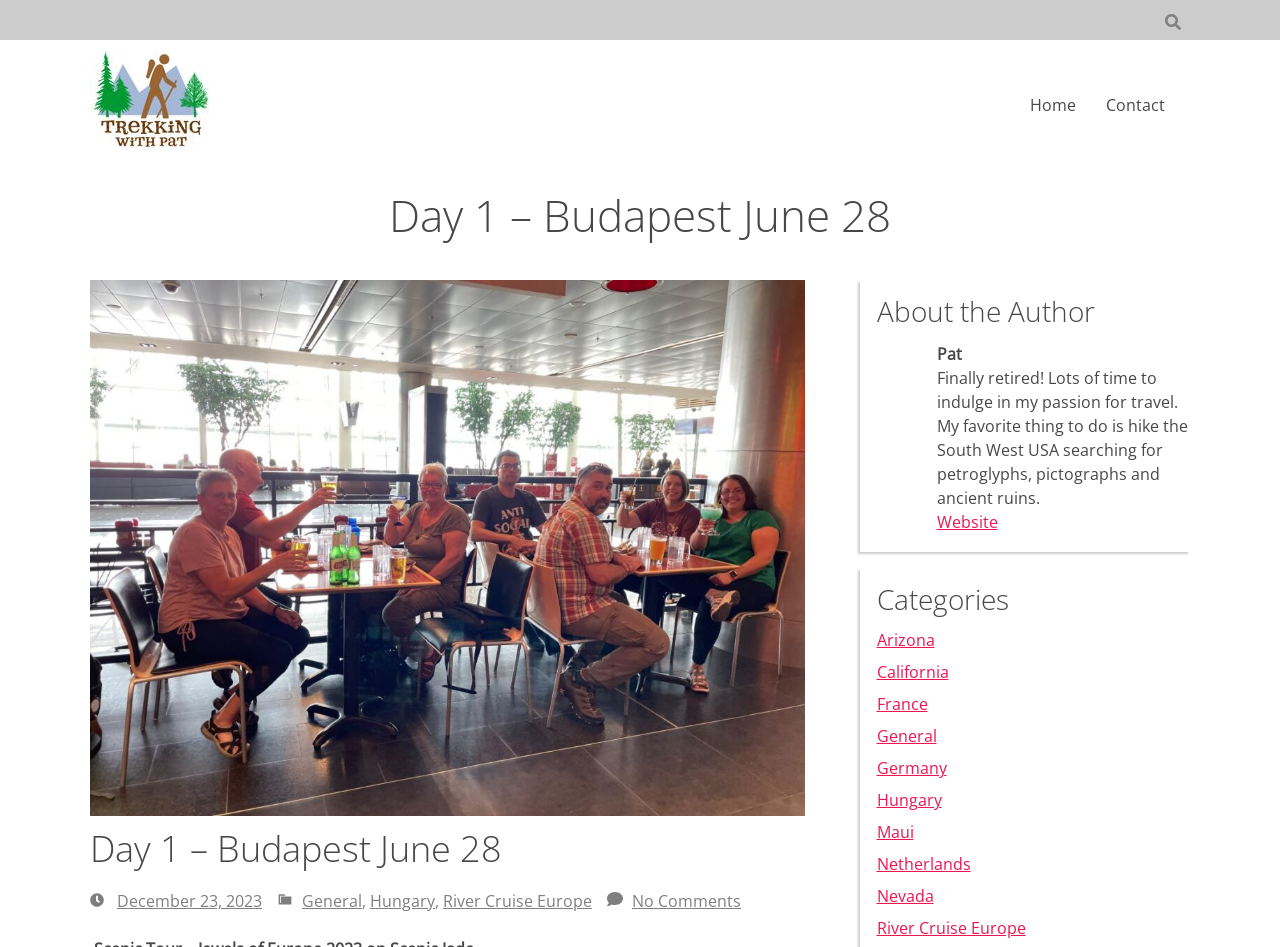Please specify the bounding box coordinates of the clickable region necessary for completing the following instruction: "Visit the website of Pat". The coordinates must consist of four float numbers between 0 and 1, i.e., [left, top, right, bottom].

[0.732, 0.54, 0.779, 0.563]